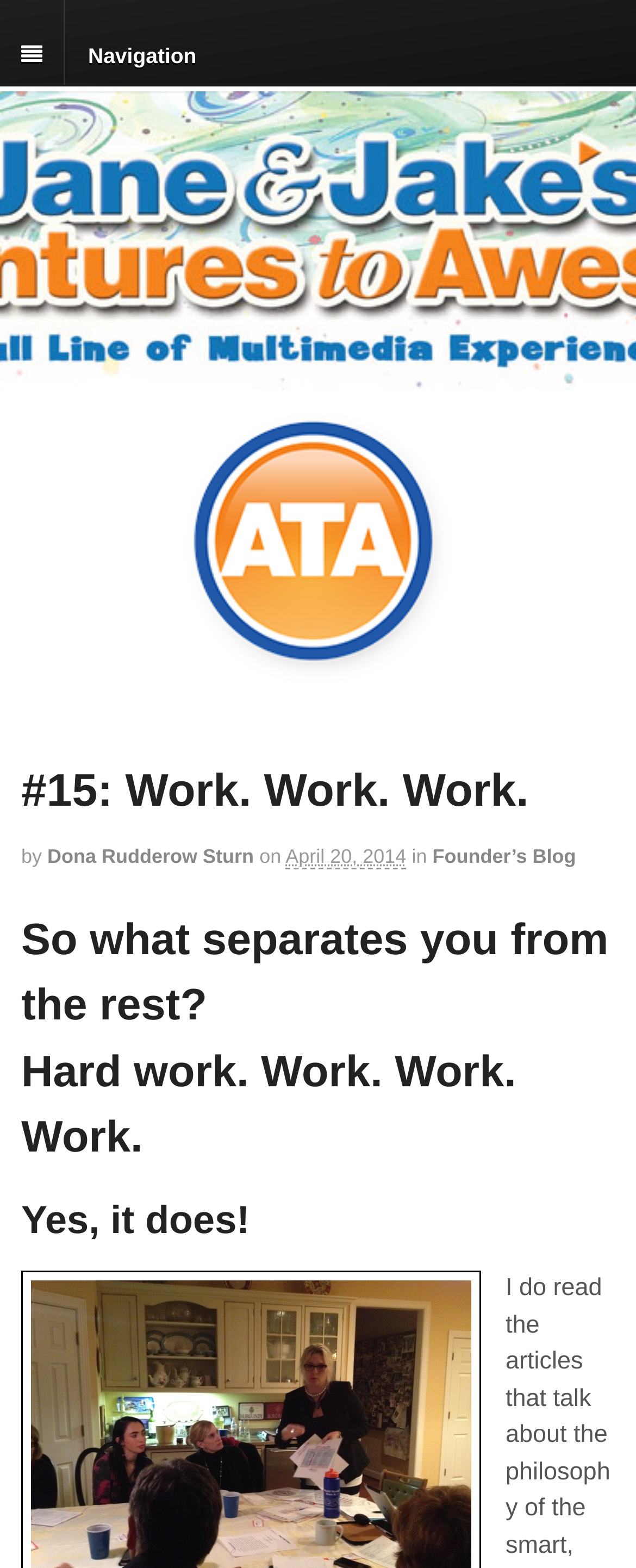Using the information from the screenshot, answer the following question thoroughly:
What is the name of the website?

I found the answer by looking at the link element with the text 'Adventures to Awesome' which is located at the top of the page, indicating that it is the name of the website.